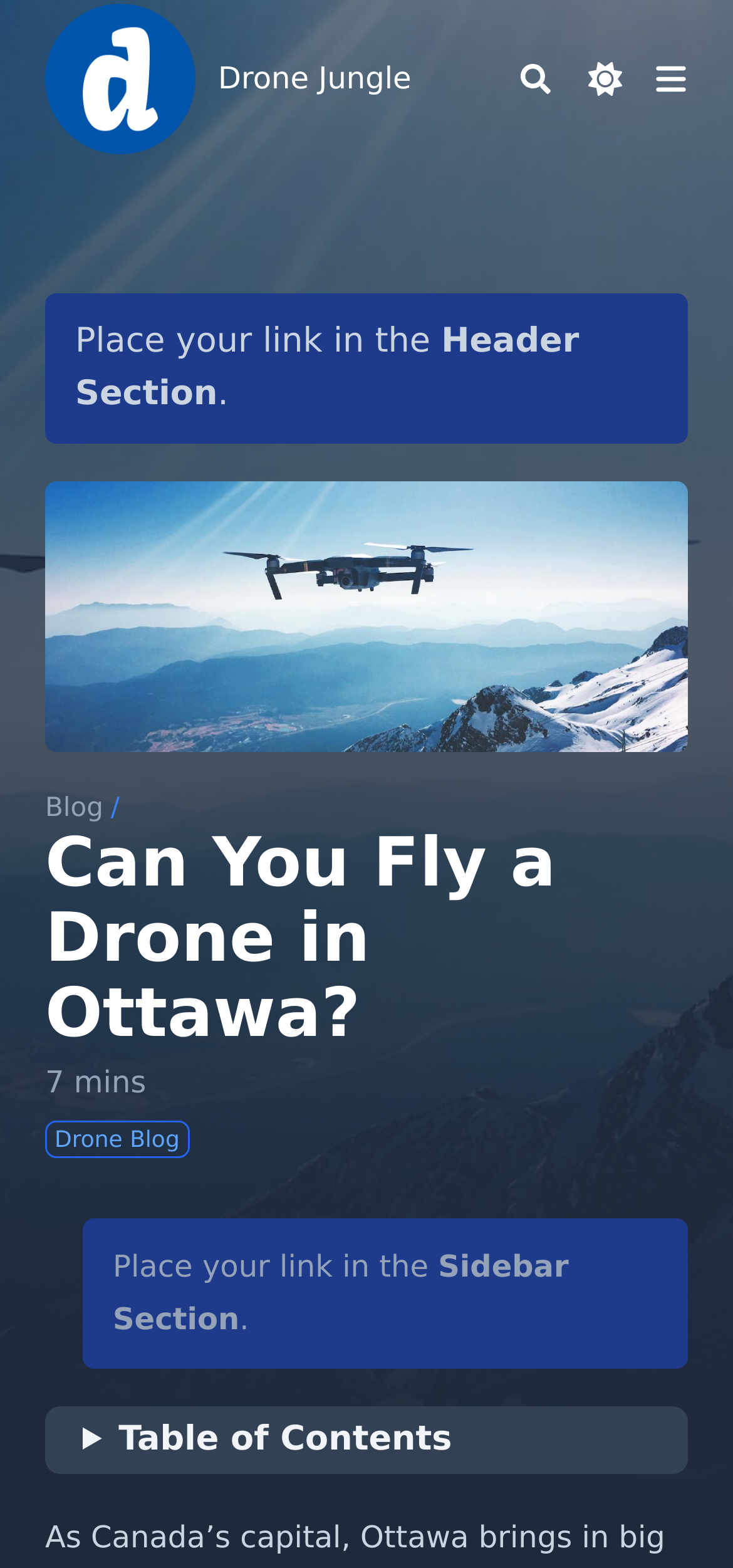How many links are there in the header section?
Examine the screenshot and reply with a single word or phrase.

3